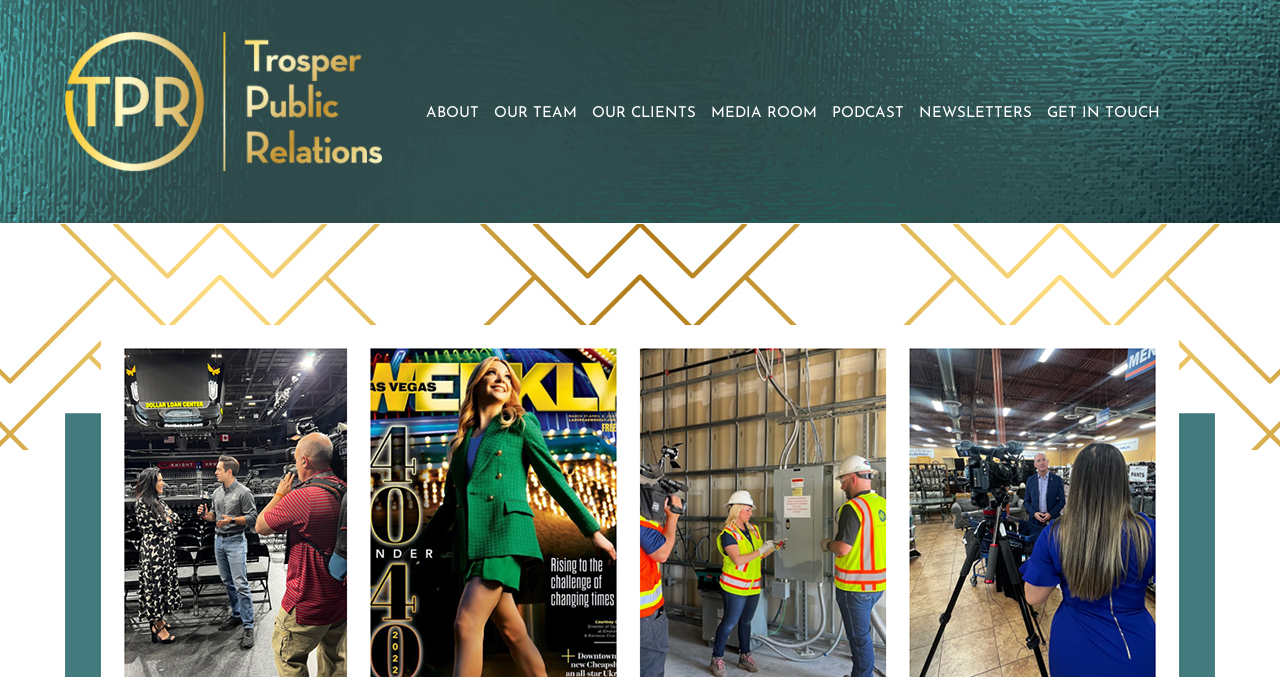Identify and provide the bounding box coordinates of the UI element described: "About". The coordinates should be formatted as [left, top, right, bottom], with each number being a float between 0 and 1.

[0.329, 0.157, 0.378, 0.186]